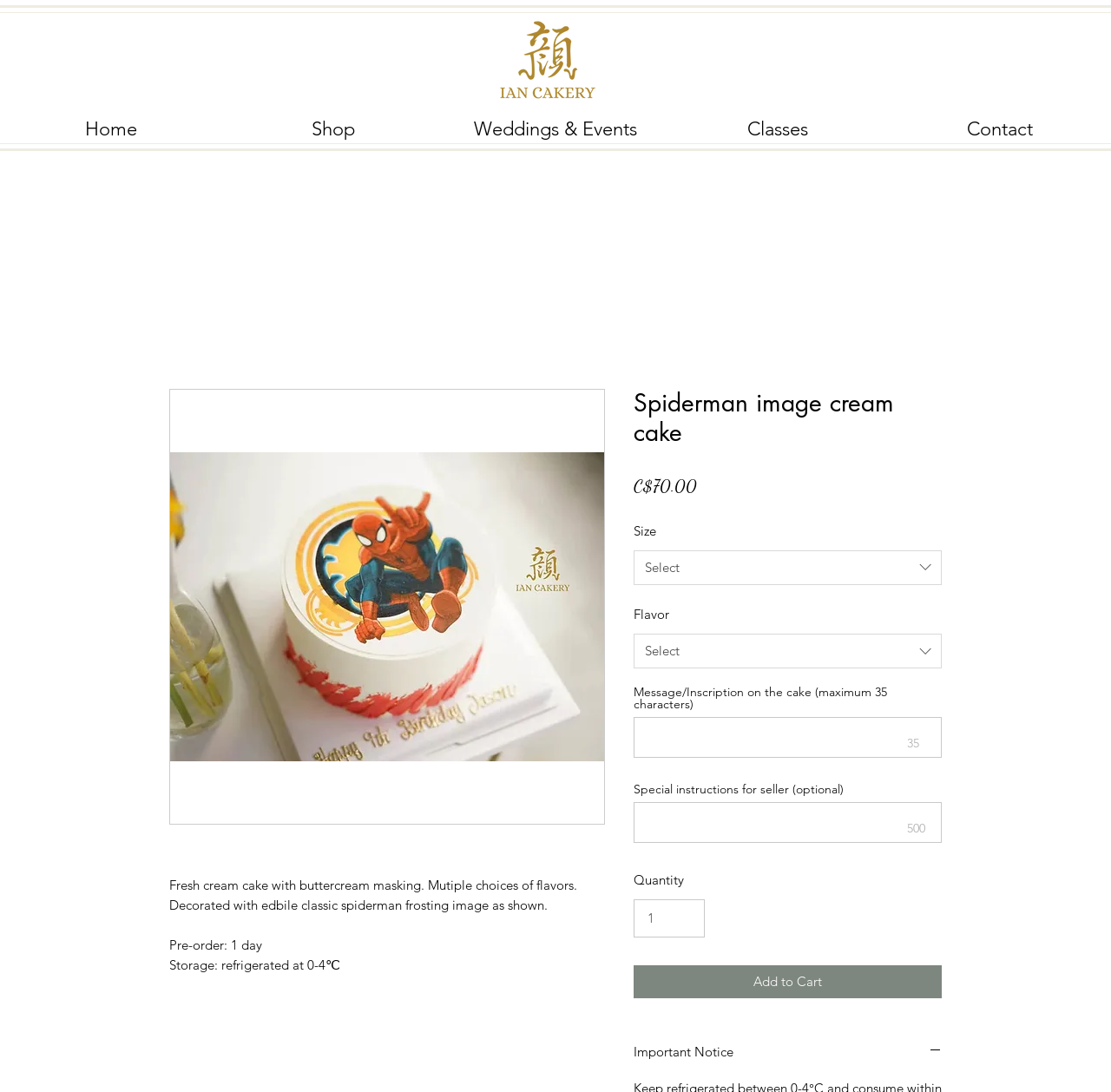Please locate and generate the primary heading on this webpage.

Spiderman image cream cake